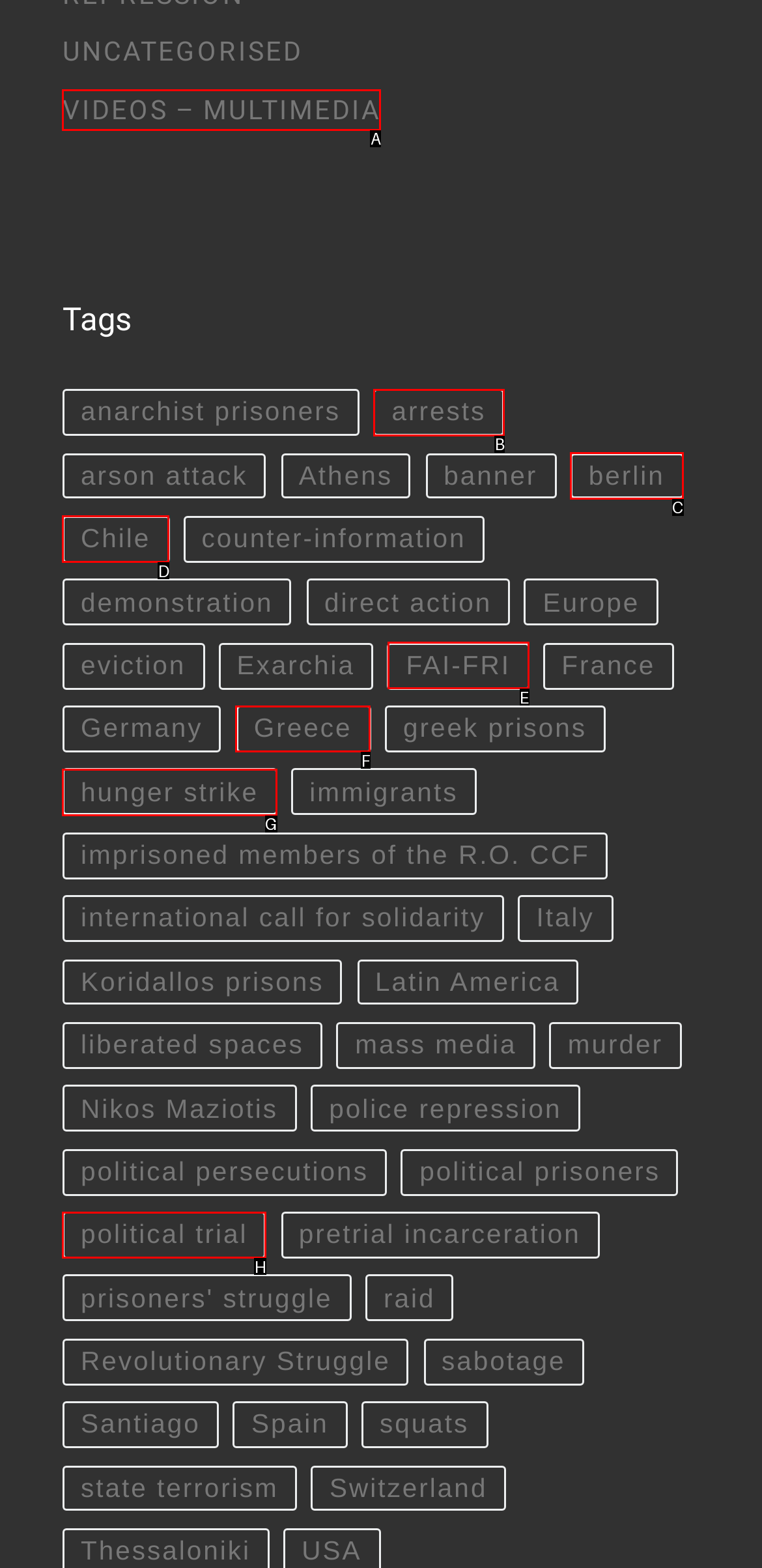Determine the option that aligns with this description: (719) 265-9032
Reply with the option's letter directly.

None